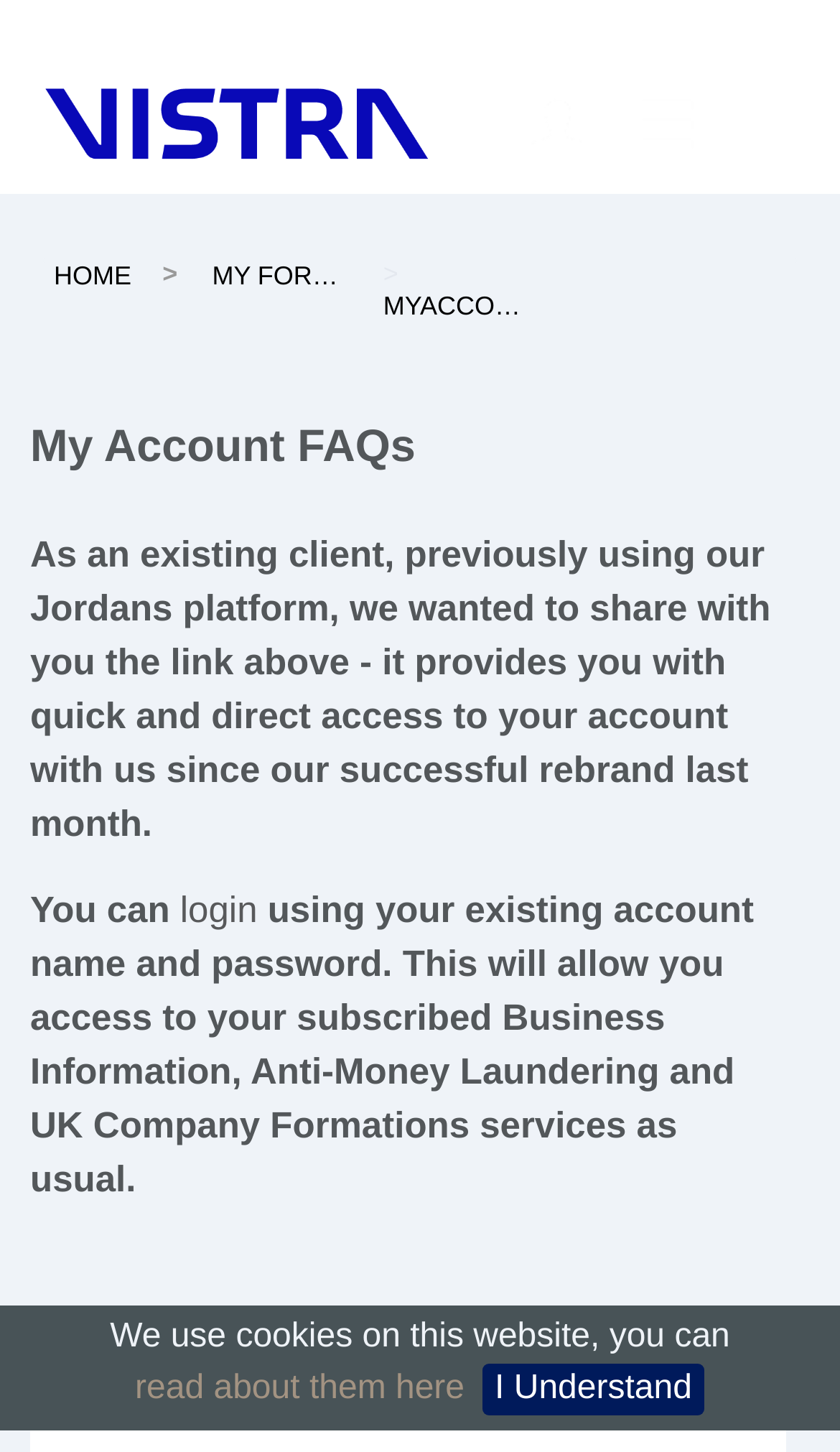Who can I ask if I have a question?
Look at the image and respond with a one-word or short phrase answer.

Karen